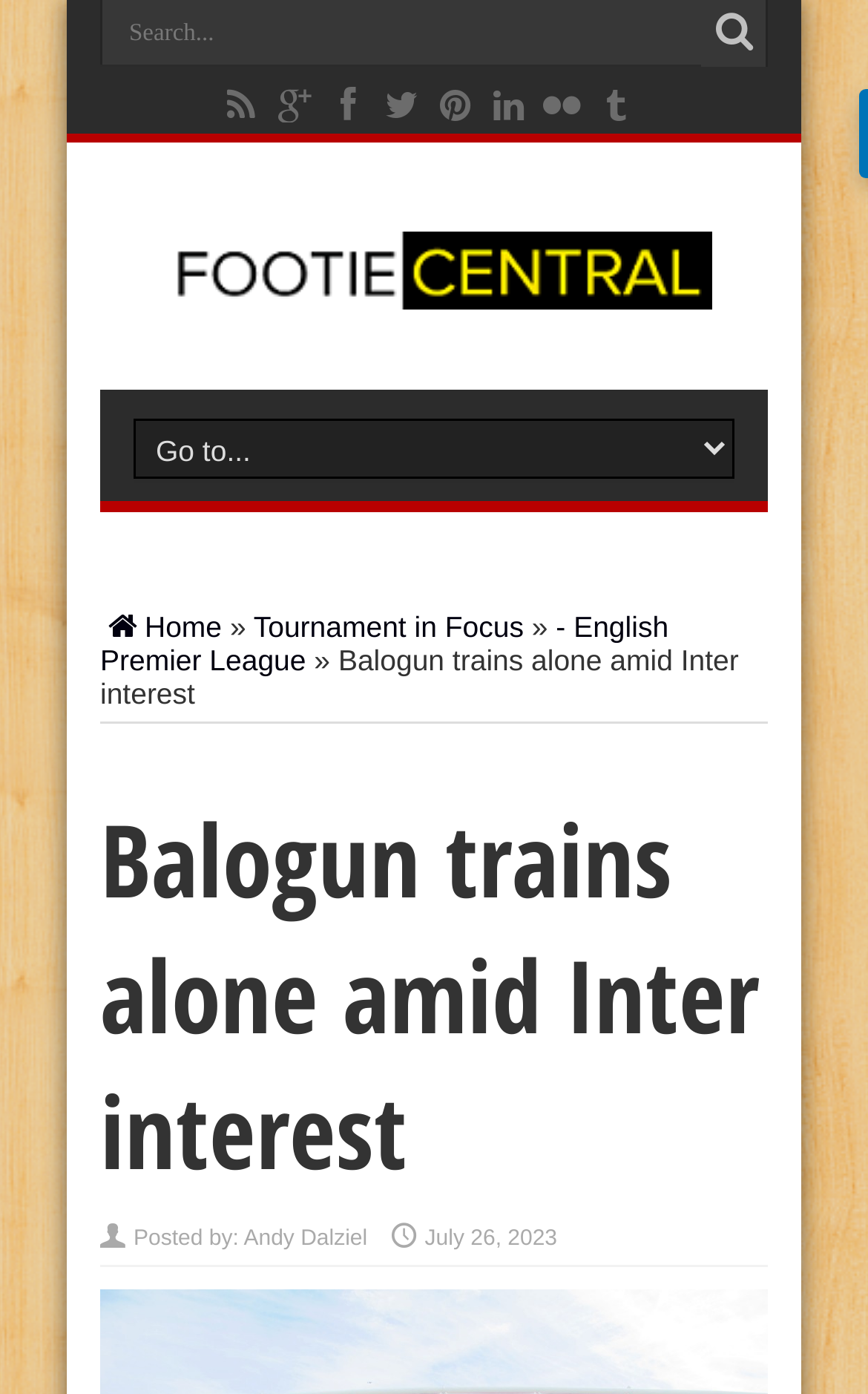Identify the bounding box coordinates of the clickable region necessary to fulfill the following instruction: "View the author's profile". The bounding box coordinates should be four float numbers between 0 and 1, i.e., [left, top, right, bottom].

[0.281, 0.88, 0.423, 0.898]